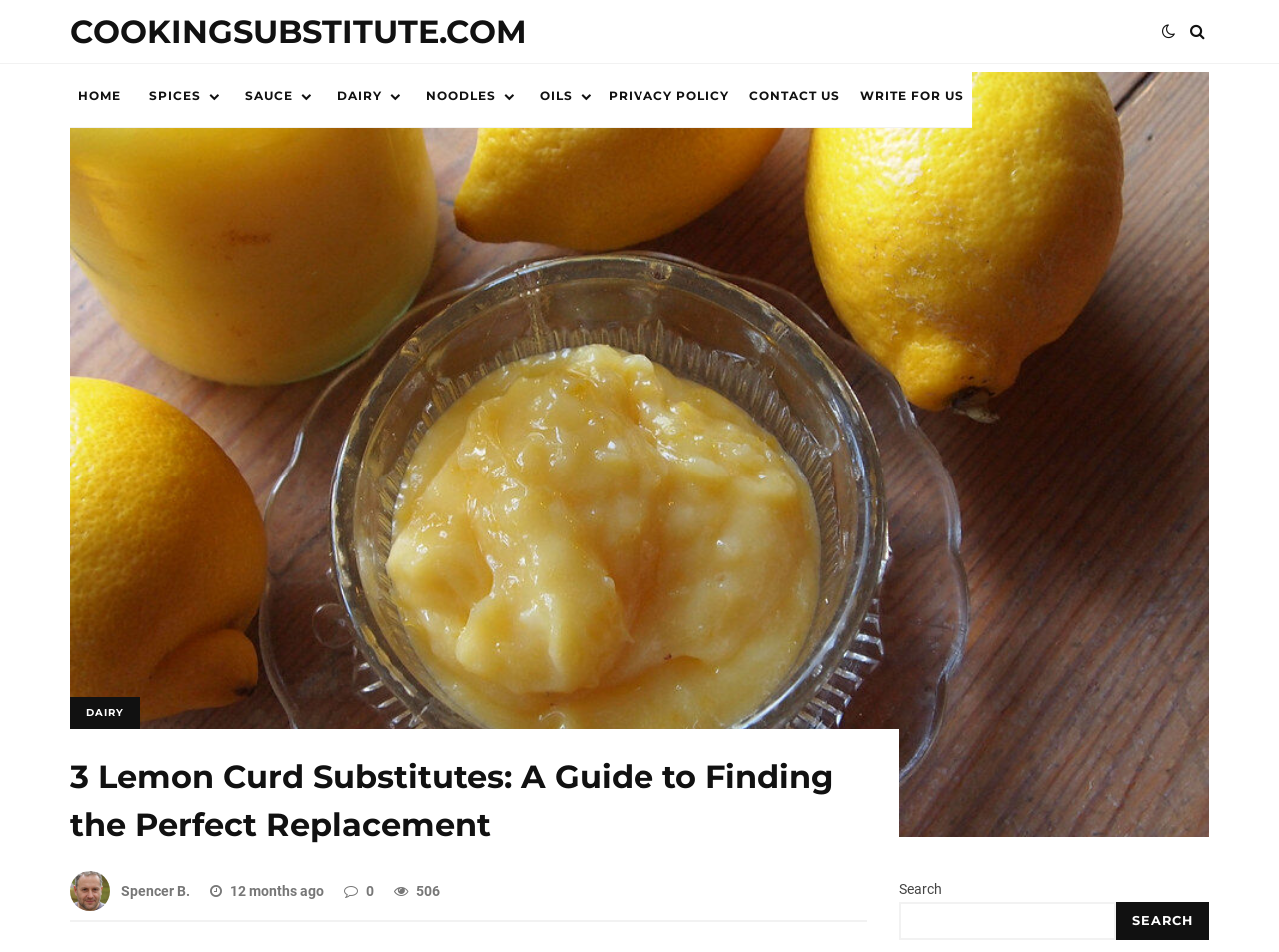Extract the text of the main heading from the webpage.

3 Lemon Curd Substitutes: A Guide to Finding the Perfect Replacement